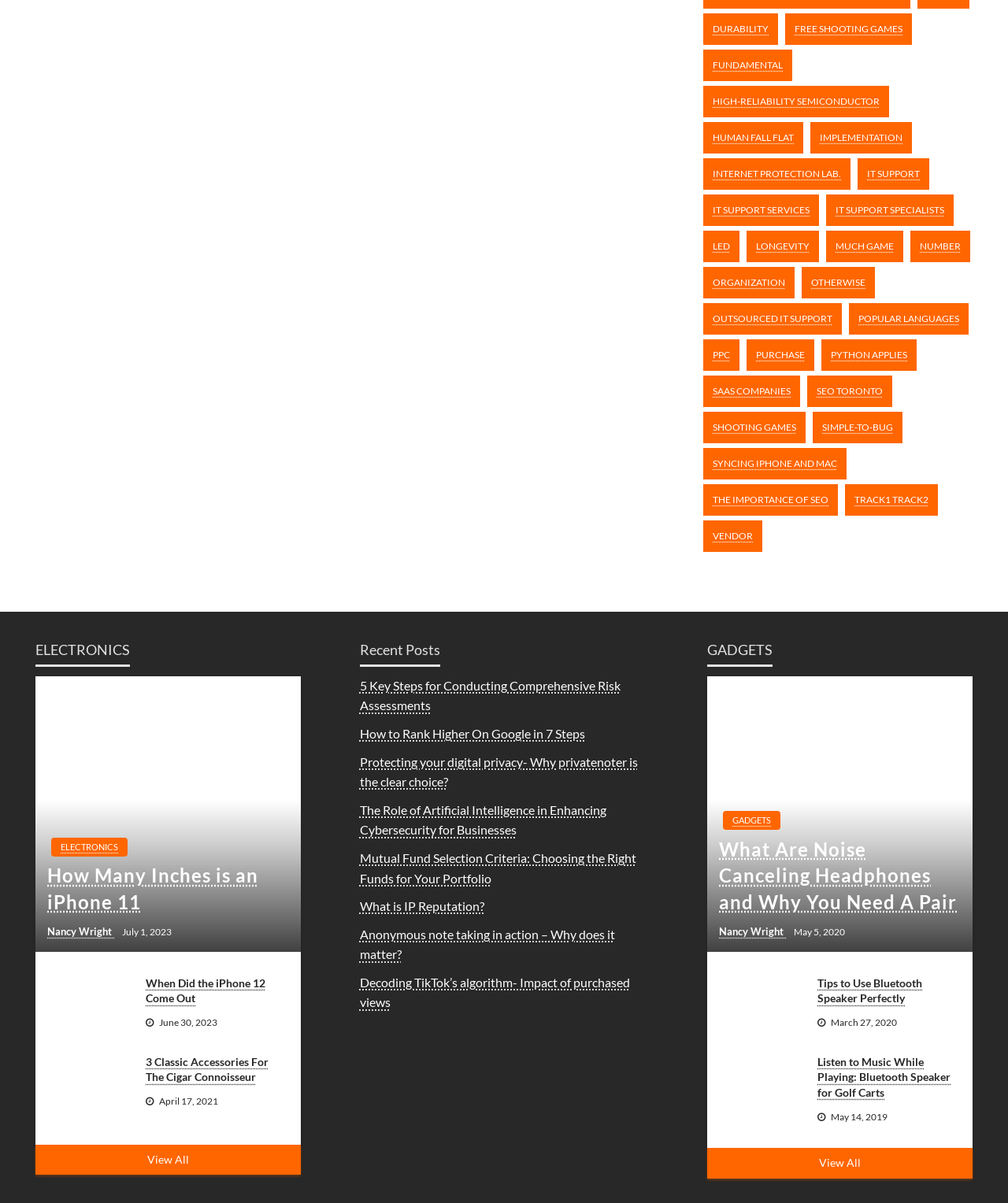Given the description "Nancy Wright", determine the bounding box of the corresponding UI element.

[0.714, 0.769, 0.78, 0.779]